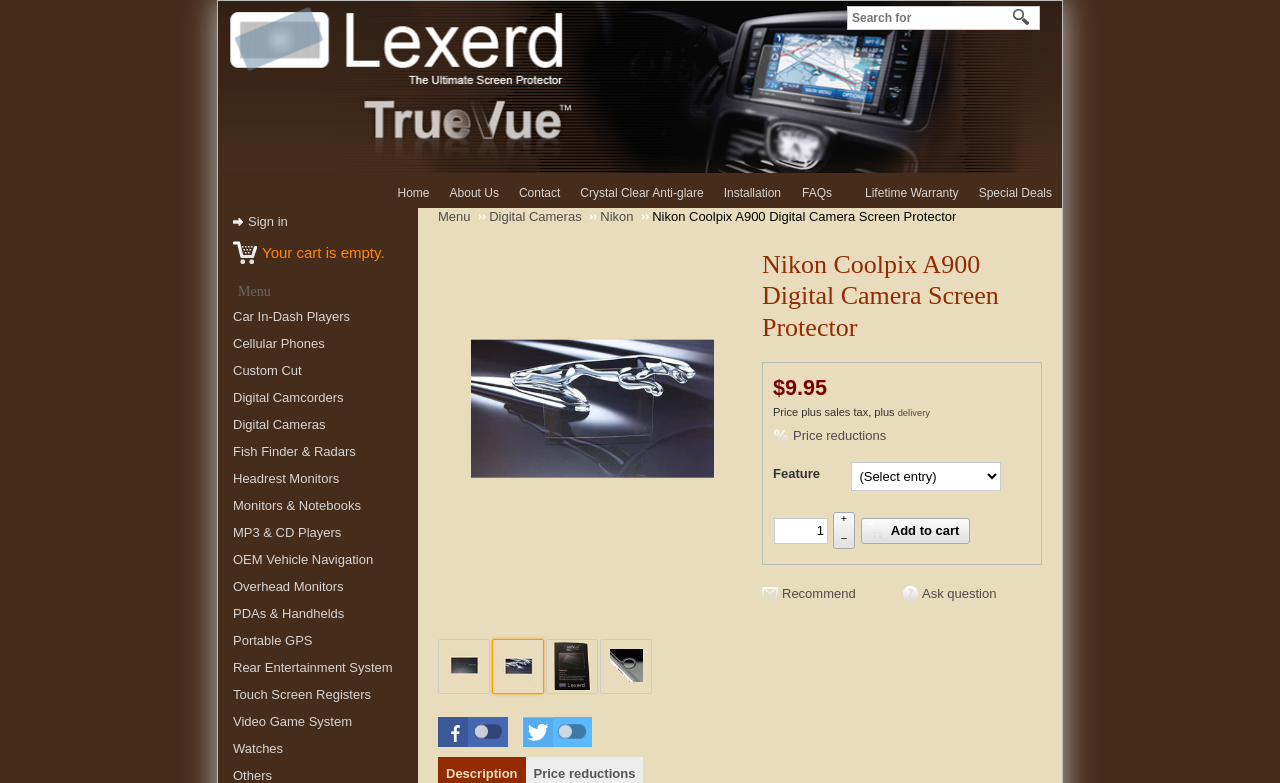What is the price of the Nikon Coolpix A900 Digital Camera Screen Protector?
Examine the image closely and answer the question with as much detail as possible.

The price of the Nikon Coolpix A900 Digital Camera Screen Protector can be found in the section with the heading 'Nikon Coolpix A900 Digital Camera Screen Protector'. It is listed as '$9.95' along with additional information about sales tax and delivery.